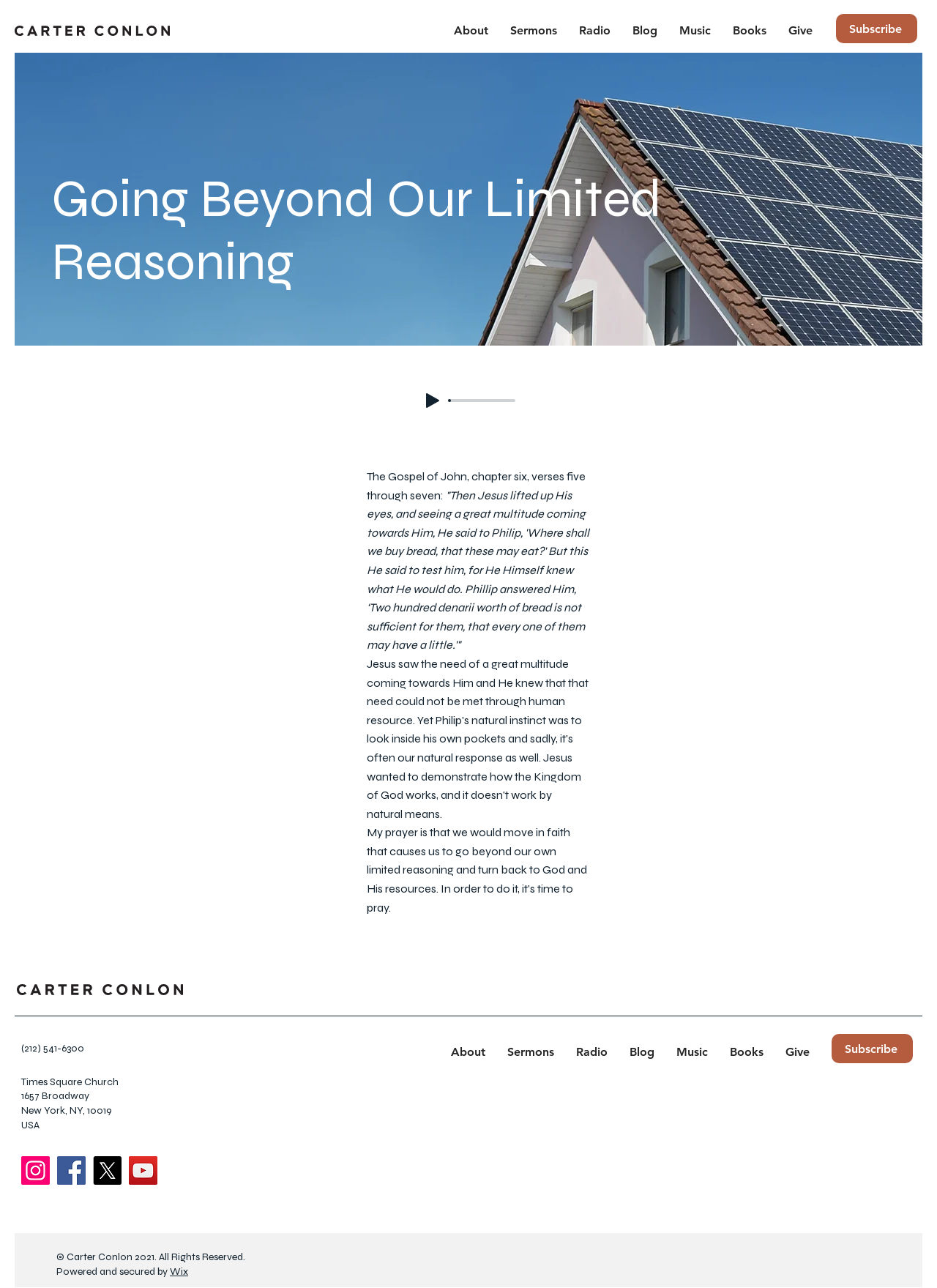Determine the bounding box coordinates for the element that should be clicked to follow this instruction: "Visit the 'About' page". The coordinates should be given as four float numbers between 0 and 1, in the format [left, top, right, bottom].

[0.473, 0.01, 0.533, 0.038]